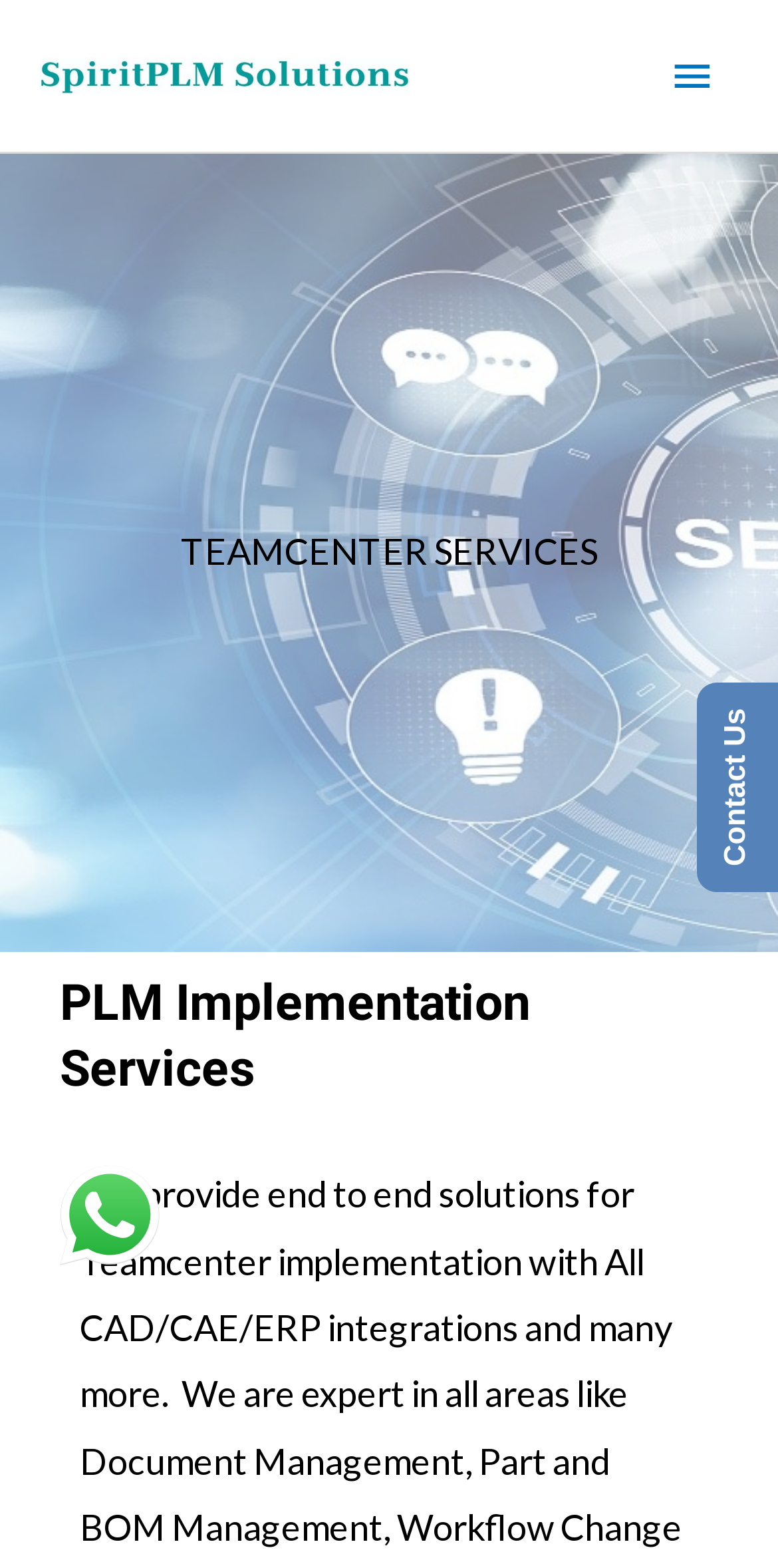Determine the bounding box coordinates for the HTML element described here: "alt="SpiritPLM"".

[0.051, 0.037, 0.526, 0.057]